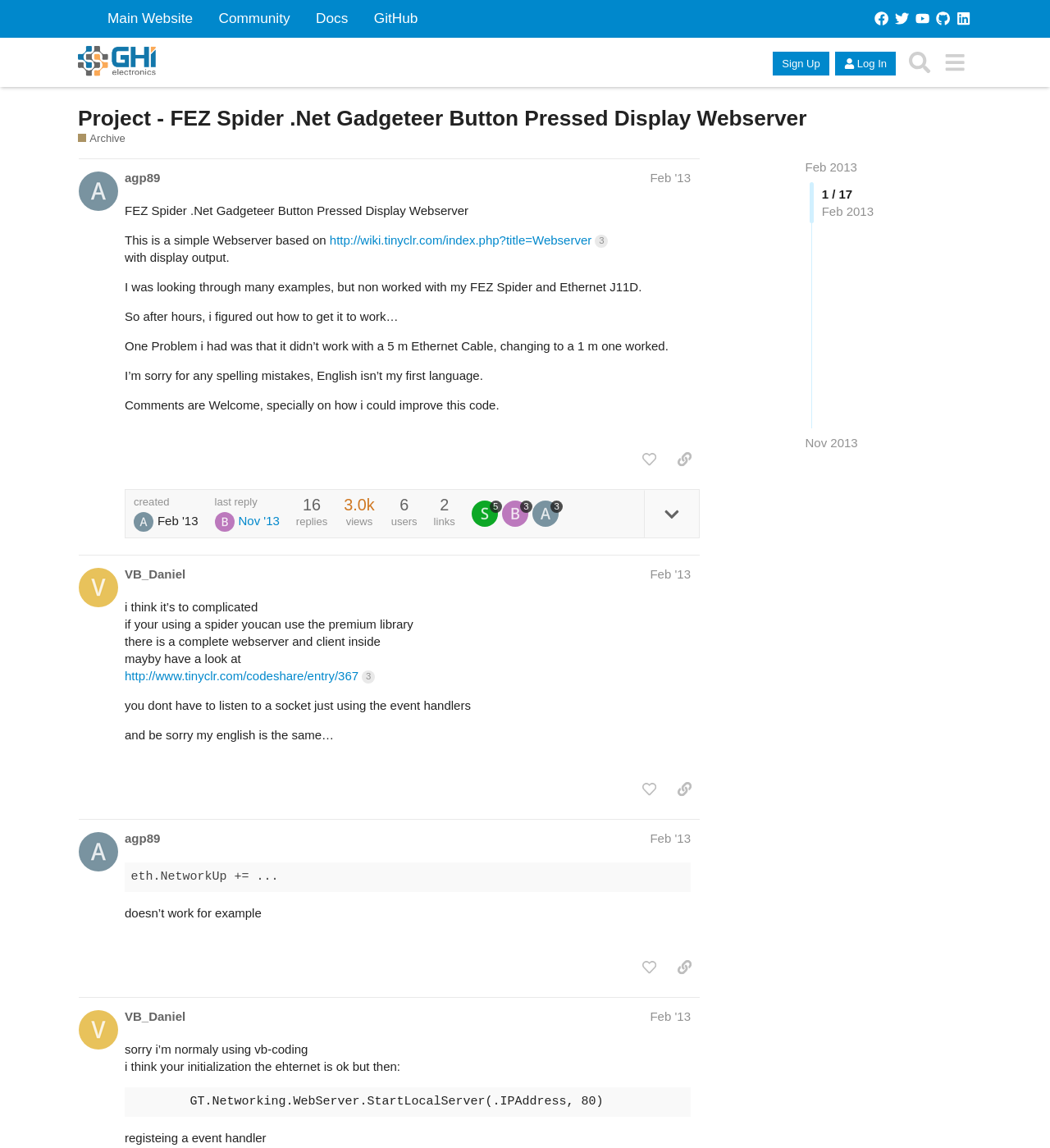Please mark the clickable region by giving the bounding box coordinates needed to complete this instruction: "Click on the 'Sign Up' button".

[0.736, 0.045, 0.79, 0.066]